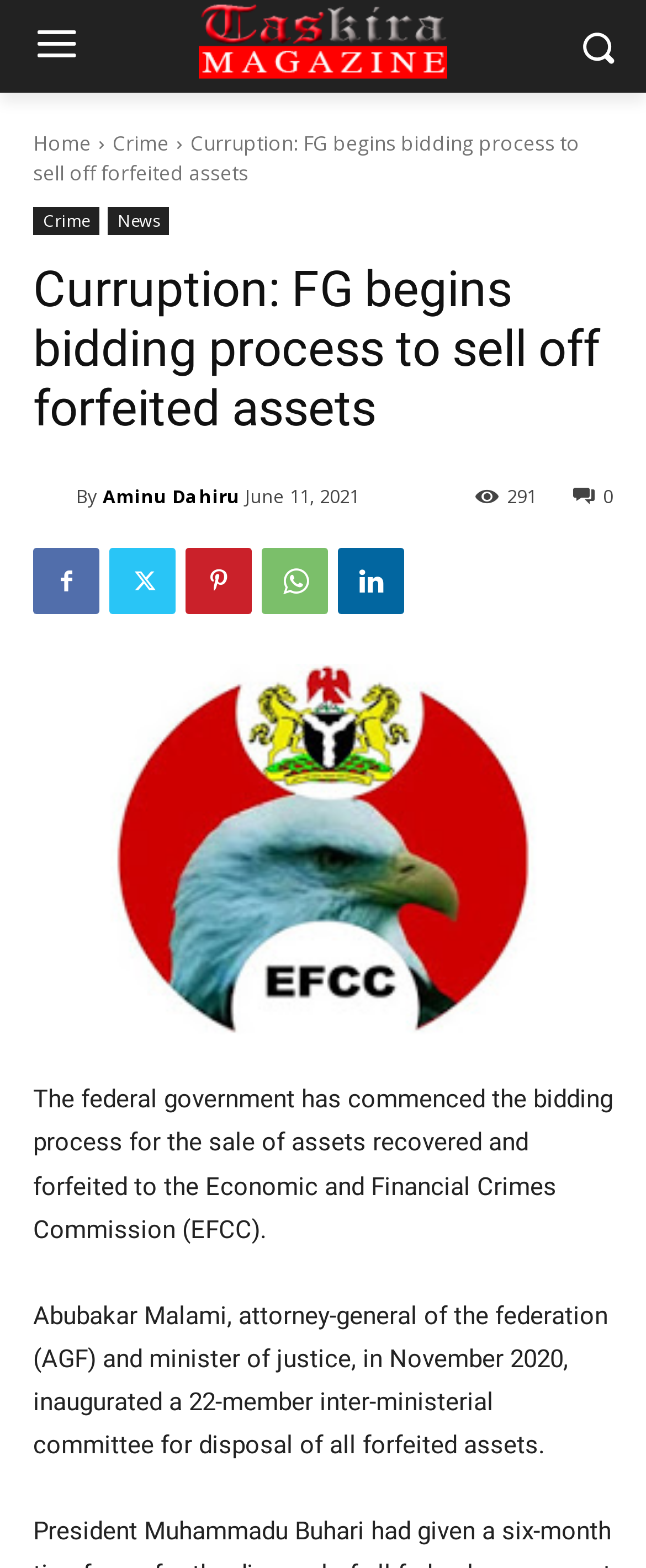Answer succinctly with a single word or phrase:
When was the article published?

June 11, 2021